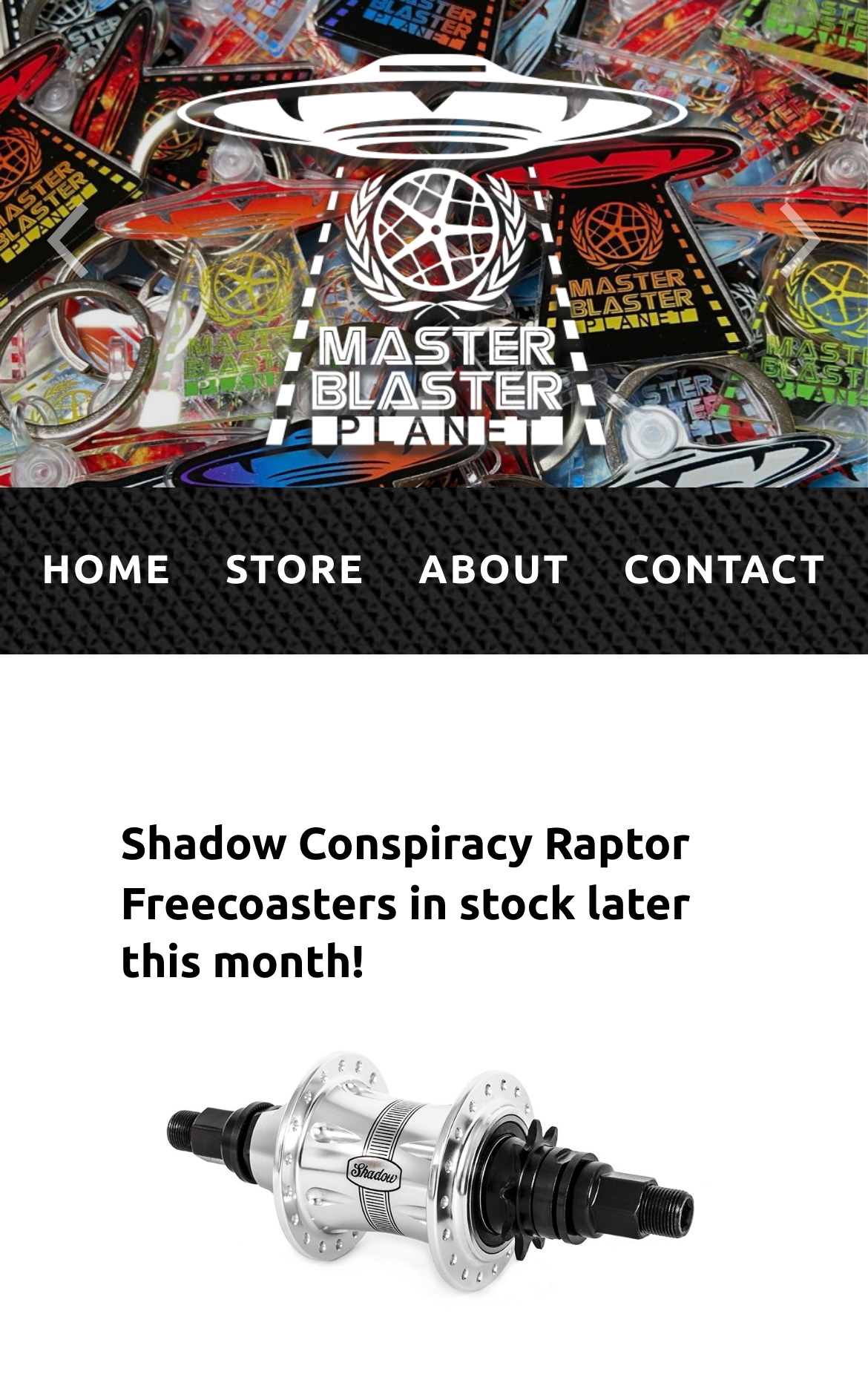Based on the image, provide a detailed and complete answer to the question: 
What is the purpose of the buttons at the top?

The buttons at the top, labeled 'Previous slide' and 'Next slide', are likely used for navigating through a slideshow or a series of images, allowing the user to move back and forth between the different slides.